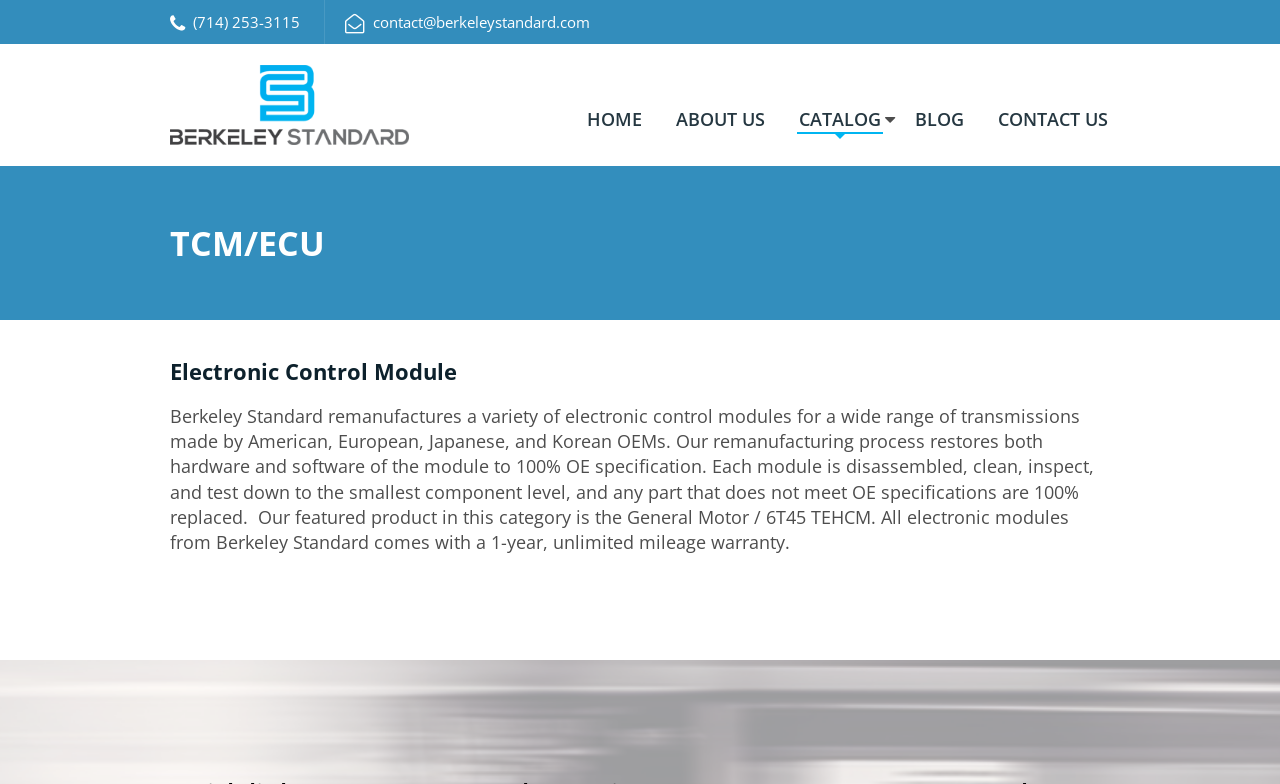Please answer the following query using a single word or phrase: 
What is the warranty period of Berkeley Standard's electronic modules?

1-year, unlimited mileage